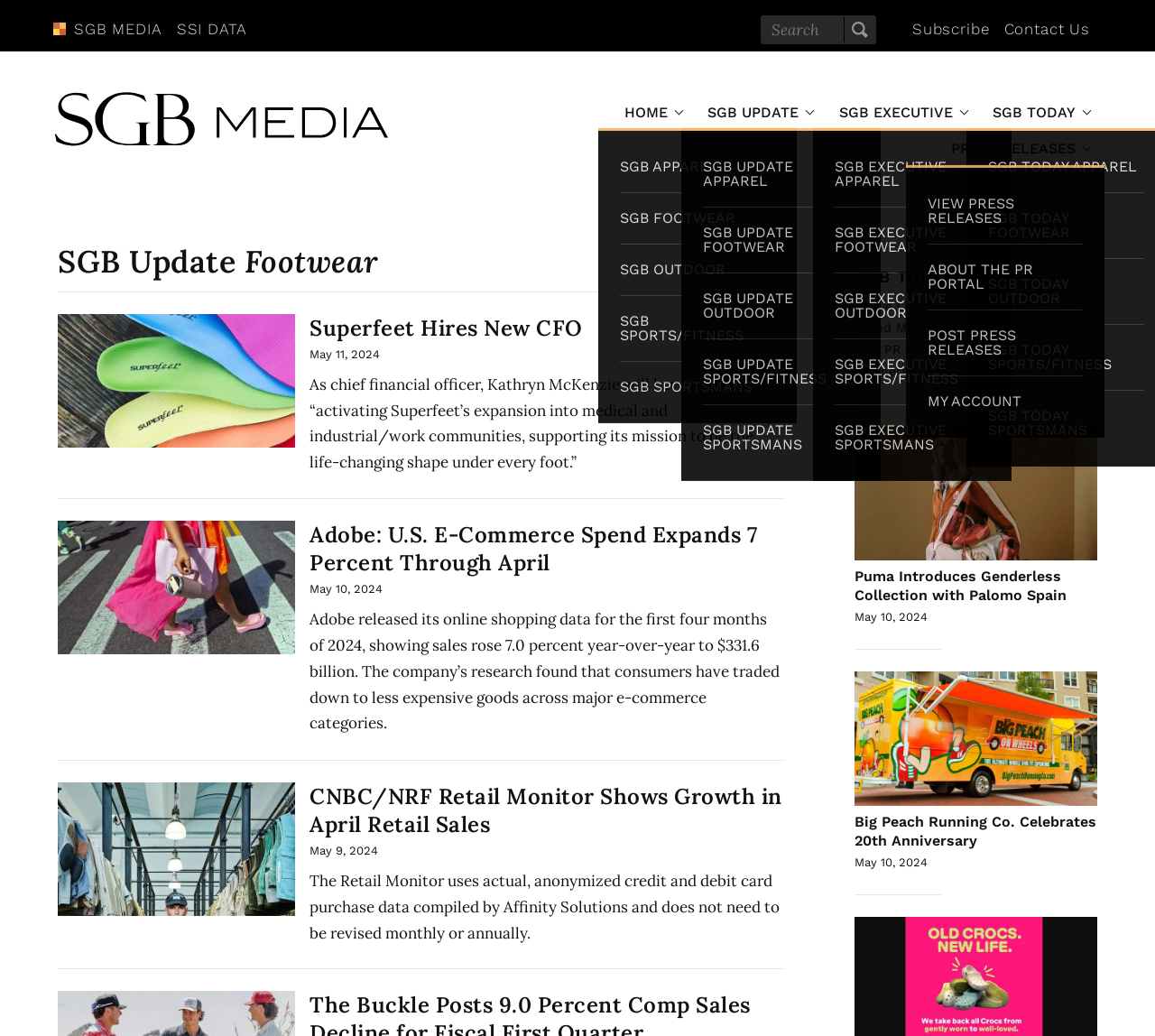What is the name of the section that features product and brand marketing stories?
Provide an in-depth answer to the question, covering all aspects.

The section is located at the bottom-left corner of the webpage and has a heading 'SGB TODAY' with a description 'Active Lifestyle Market Product and Brand Marketing Stories from SGB PRO PR and SGB Premium PR Partners', indicating that it features product and brand marketing stories.